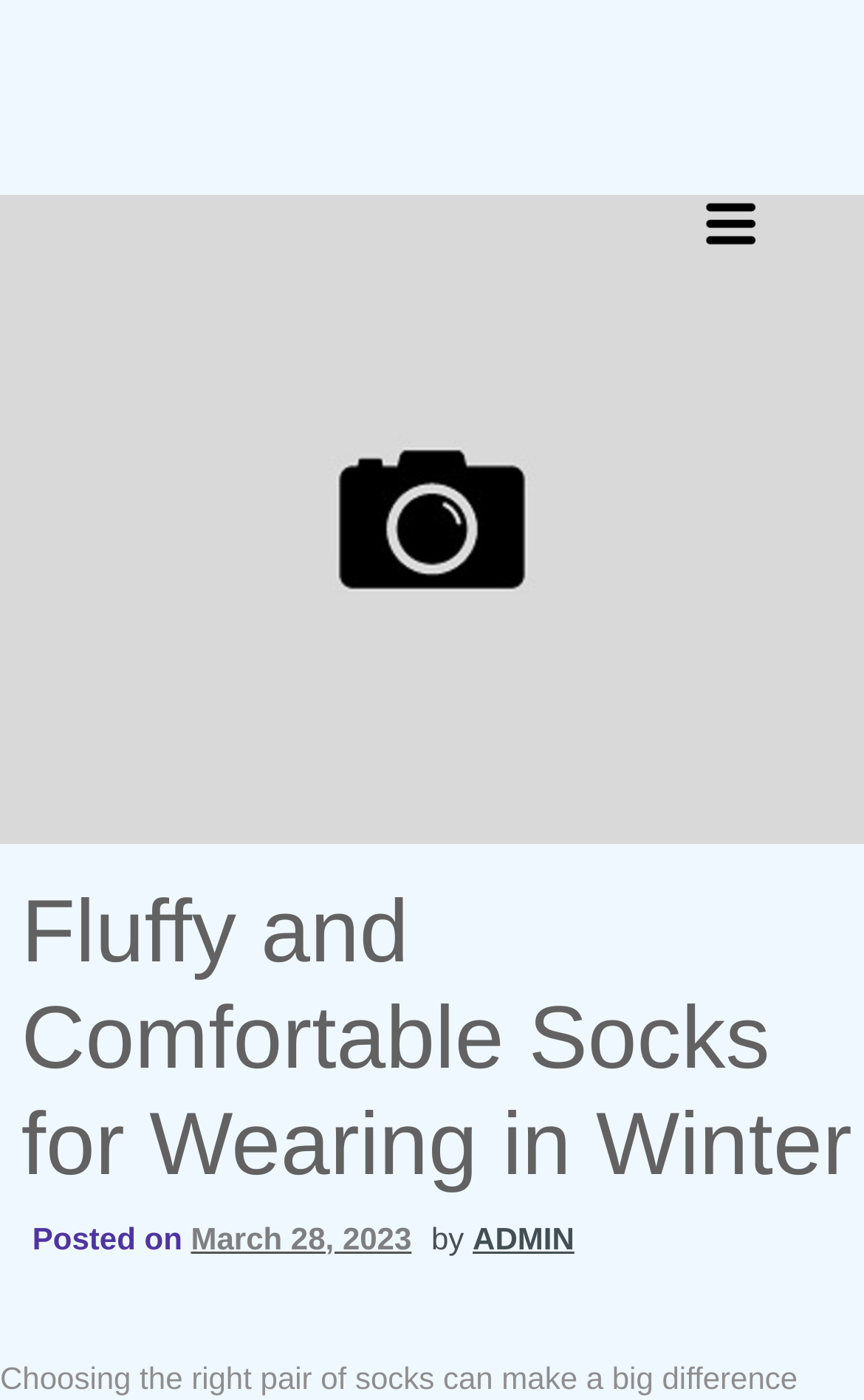Answer the following query concisely with a single word or phrase:
What type of content is presented on this webpage?

Blog post